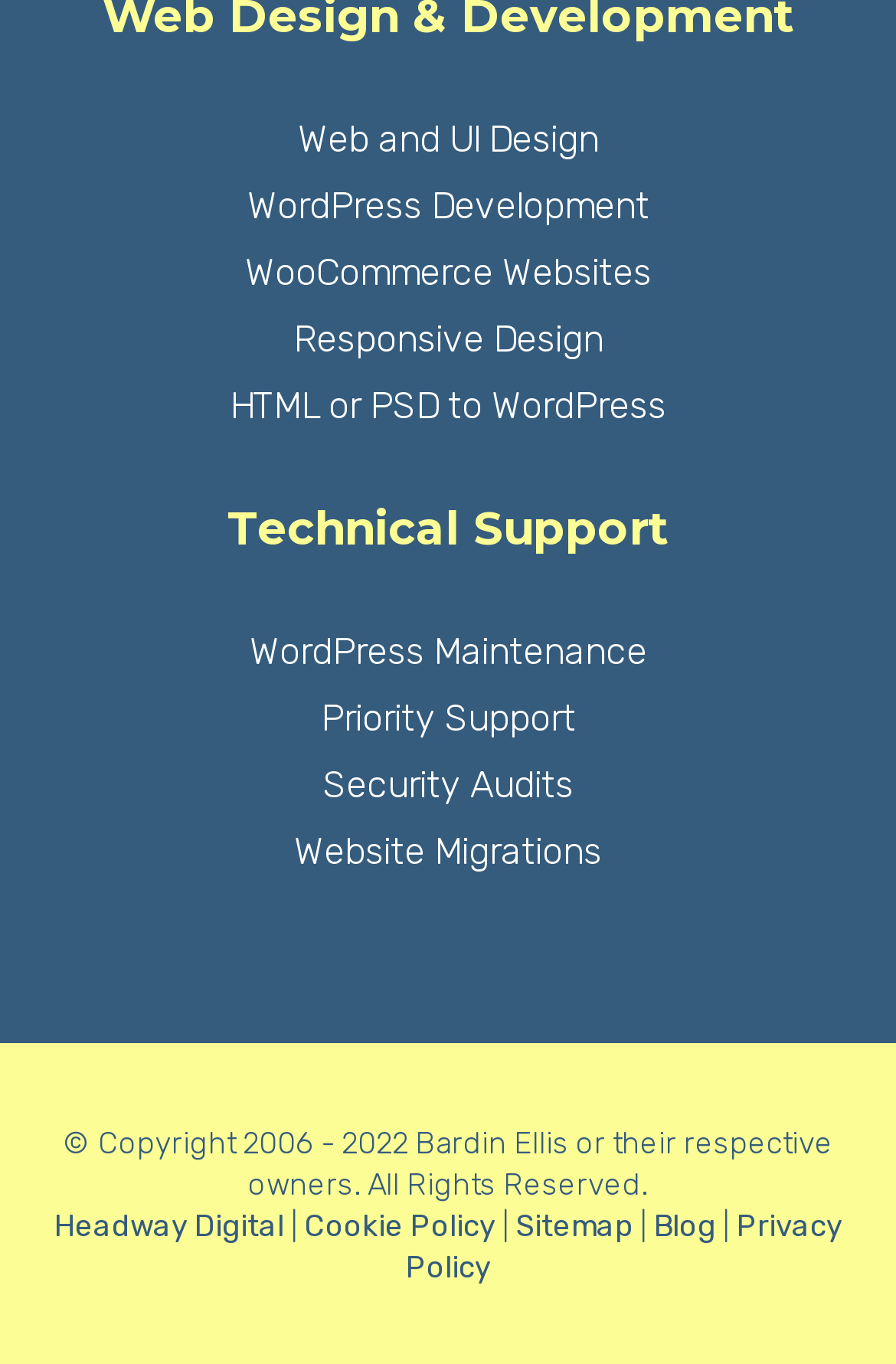Identify the bounding box coordinates of the section that should be clicked to achieve the task described: "View WordPress Development".

[0.276, 0.134, 0.724, 0.166]